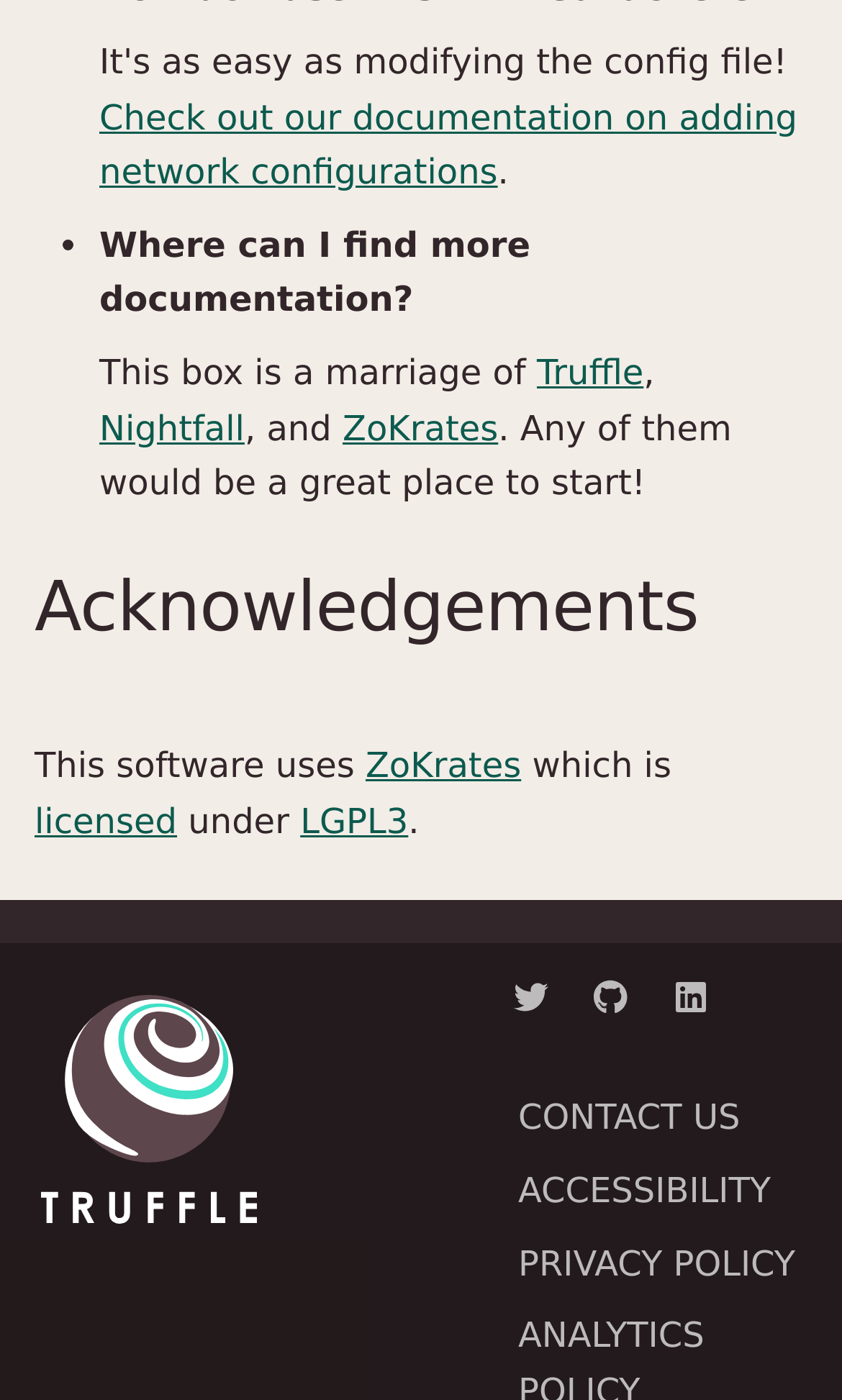Respond to the question below with a single word or phrase:
What is the name of the software that uses ZoKrates?

This software